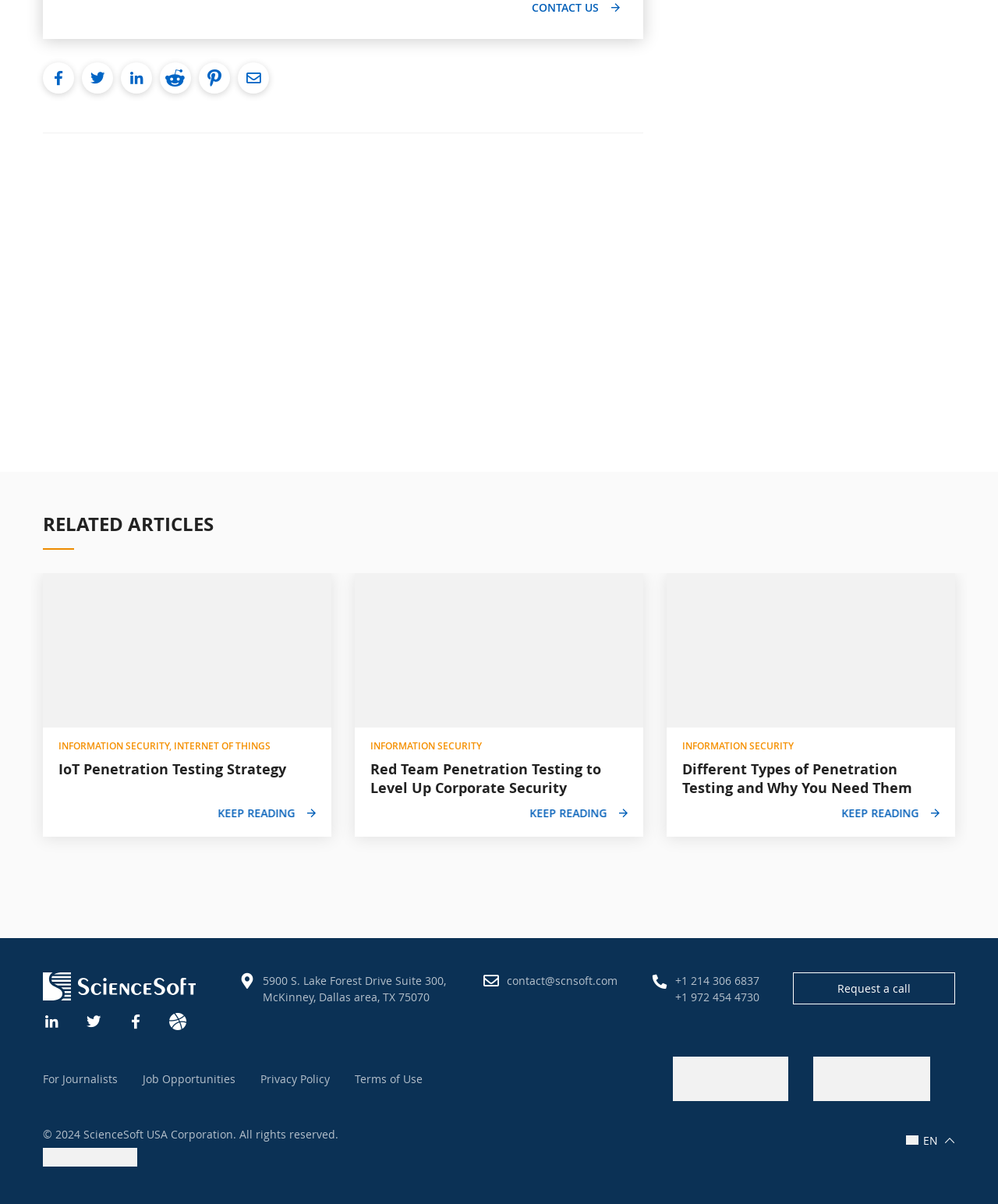Extract the bounding box coordinates for the HTML element that matches this description: "aria-label="Twitter"". The coordinates should be four float numbers between 0 and 1, i.e., [left, top, right, bottom].

[0.085, 0.841, 0.104, 0.857]